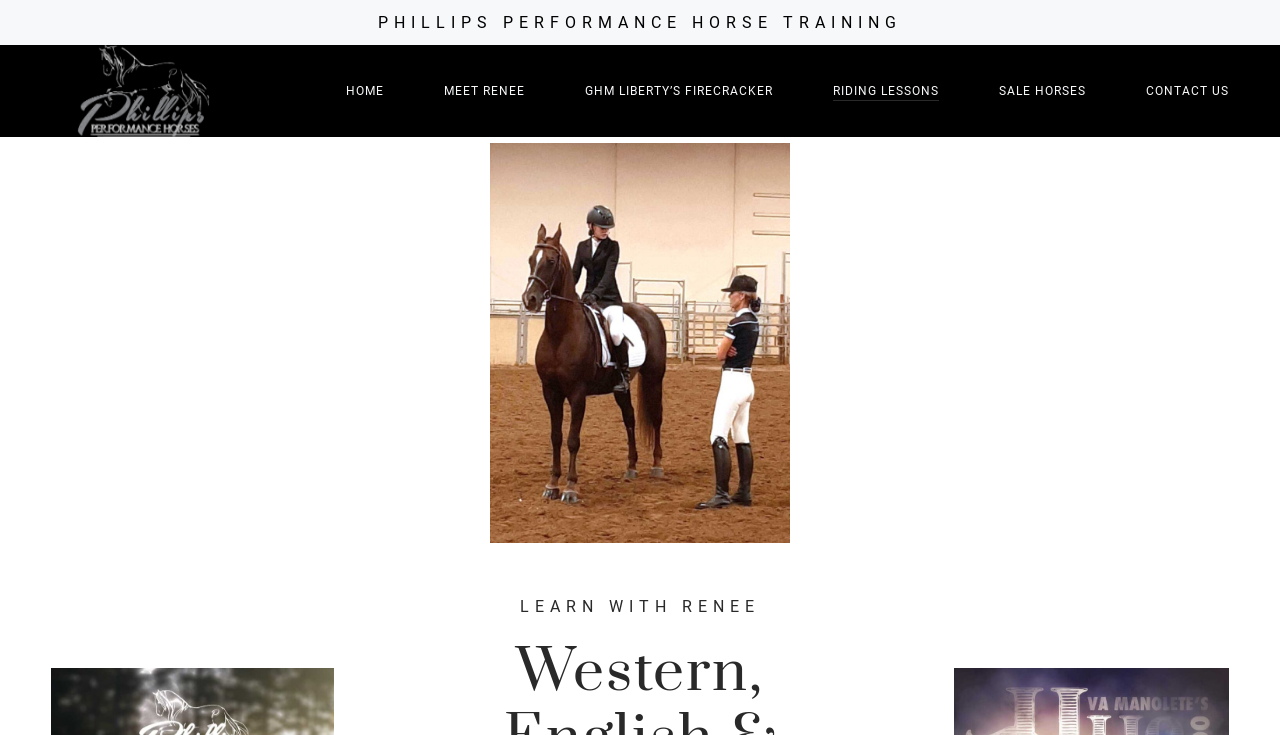Find the bounding box of the element with the following description: "alt="phillips performance horse logo"". The coordinates must be four float numbers between 0 and 1, formatted as [left, top, right, bottom].

[0.04, 0.061, 0.185, 0.186]